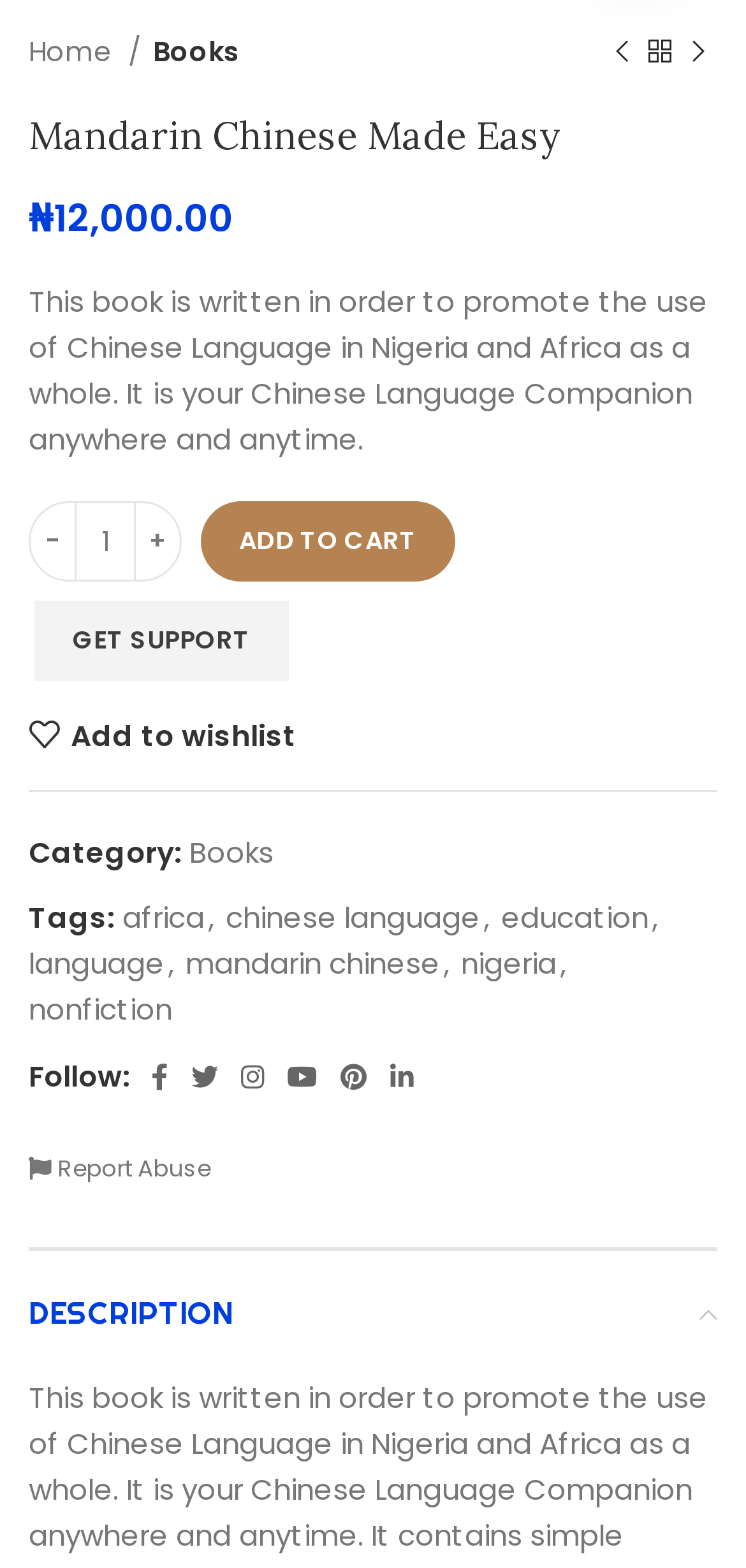Could you find the bounding box coordinates of the clickable area to complete this instruction: "Visit iba.UNIVERSE"?

None